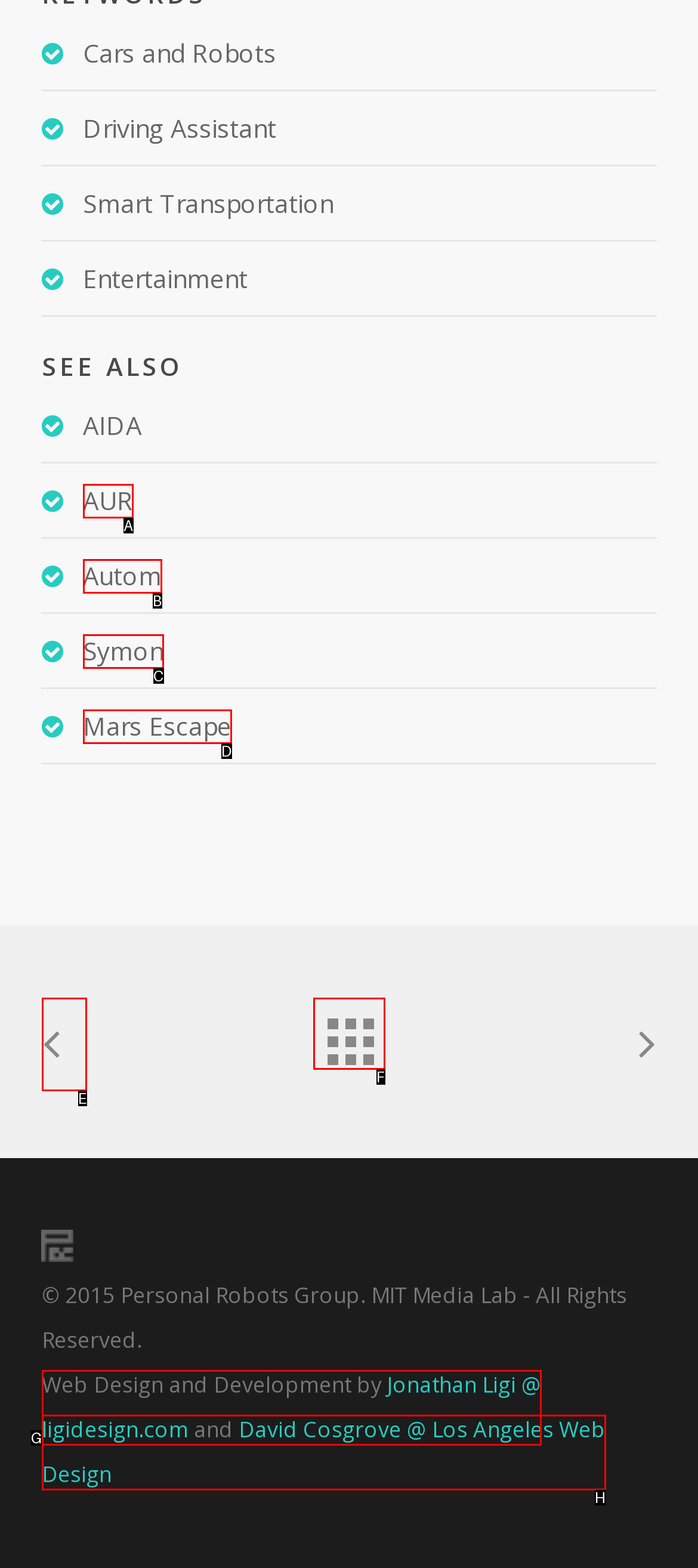Select the HTML element that matches the description: title="Back to all projects". Provide the letter of the chosen option as your answer.

F